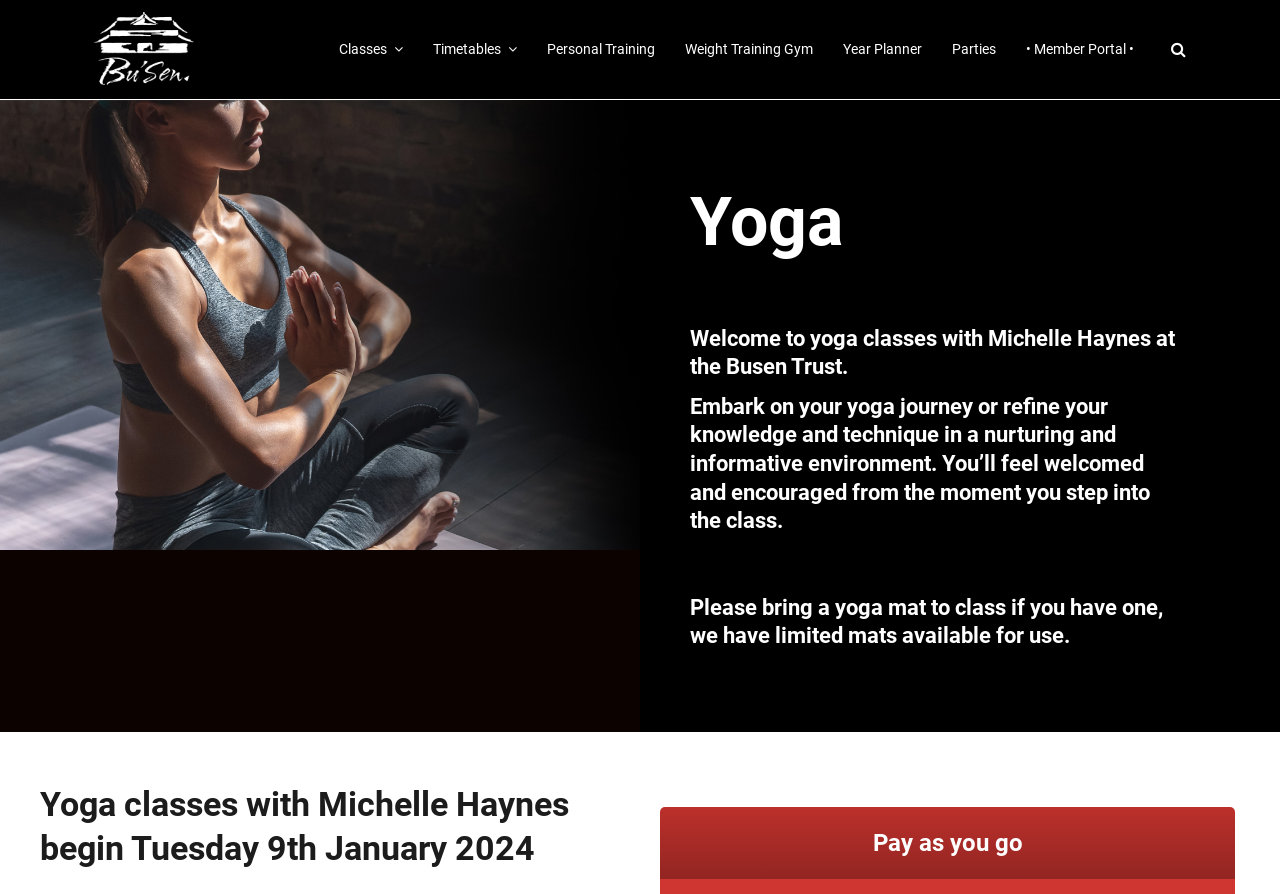What is the name of the yoga instructor?
Kindly answer the question with as much detail as you can.

The answer can be found in the heading 'Welcome to yoga classes with Michelle Haynes at the Busen Trust.' which indicates that Michelle Haynes is the yoga instructor.